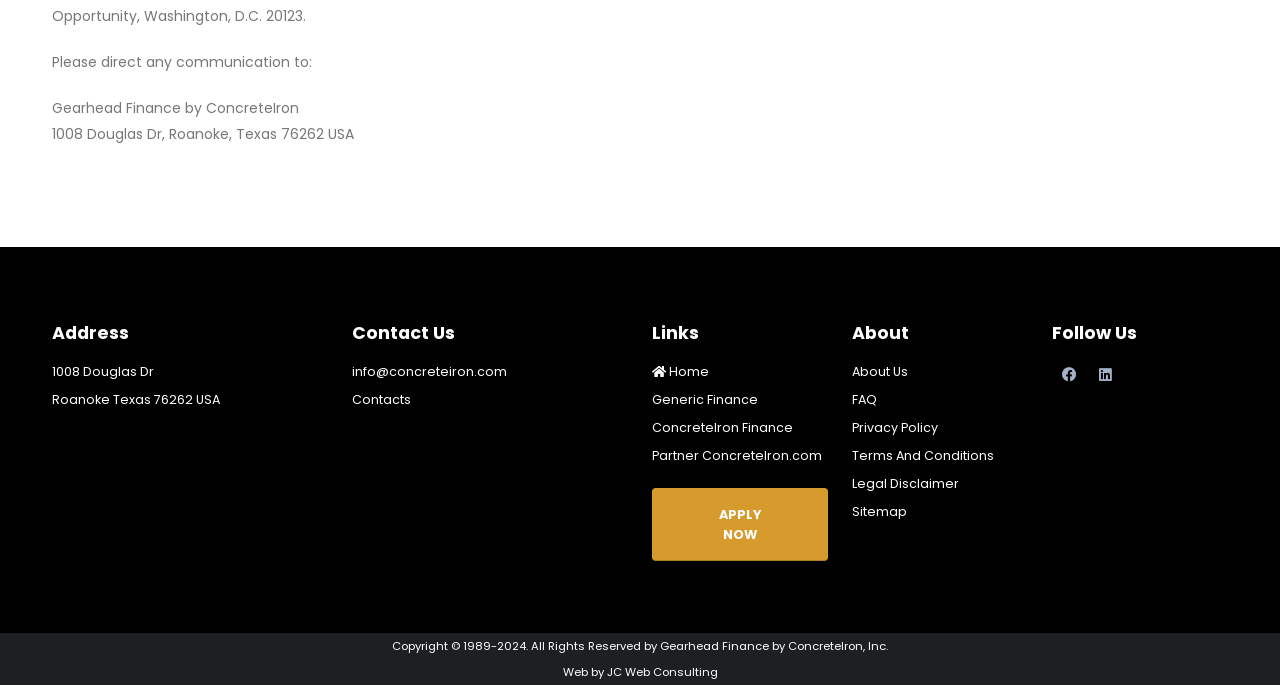Show the bounding box coordinates of the region that should be clicked to follow the instruction: "Go to home page."

[0.509, 0.531, 0.554, 0.555]